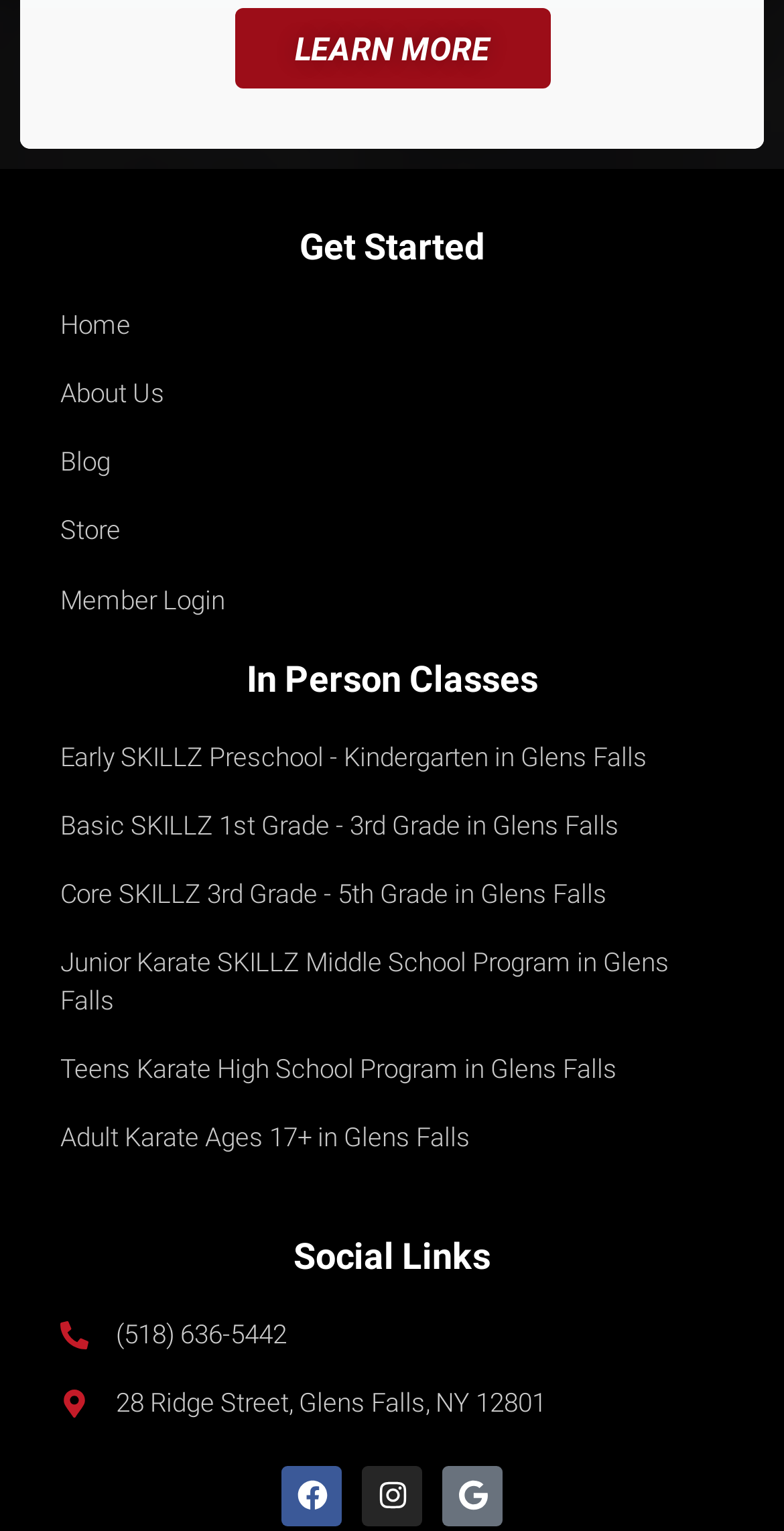Examine the screenshot and answer the question in as much detail as possible: What is the location of the classes?

Many links on the webpage have 'Glens Falls' in their text, such as 'Early SKILLZ Preschool - Kindergarten in Glens Falls', 'Basic SKILLZ 1st Grade - 3rd Grade in Glens Falls', and so on. This suggests that the classes or programs are located in Glens Falls.